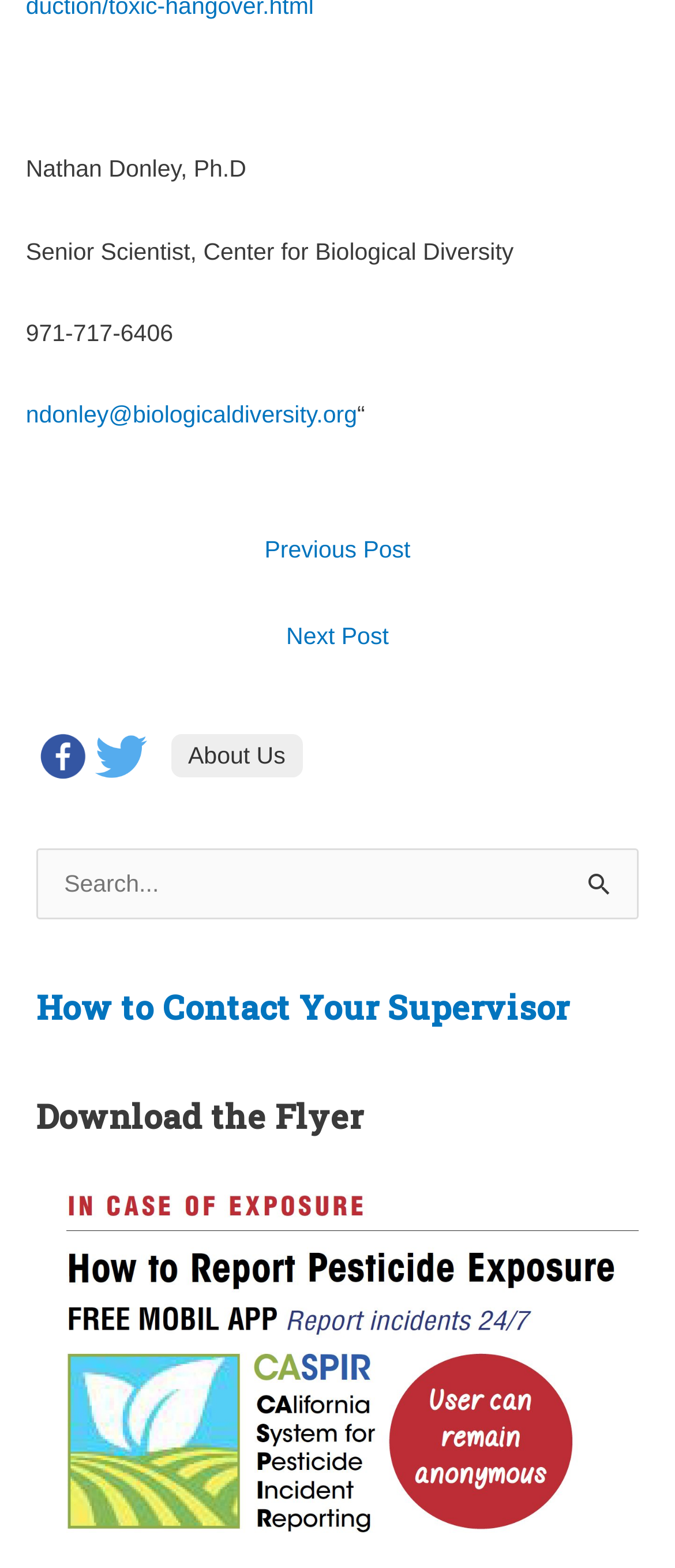Please specify the bounding box coordinates of the clickable region necessary for completing the following instruction: "Click on the 'How to Contact Your Supervisor' link". The coordinates must consist of four float numbers between 0 and 1, i.e., [left, top, right, bottom].

[0.054, 0.628, 0.844, 0.656]